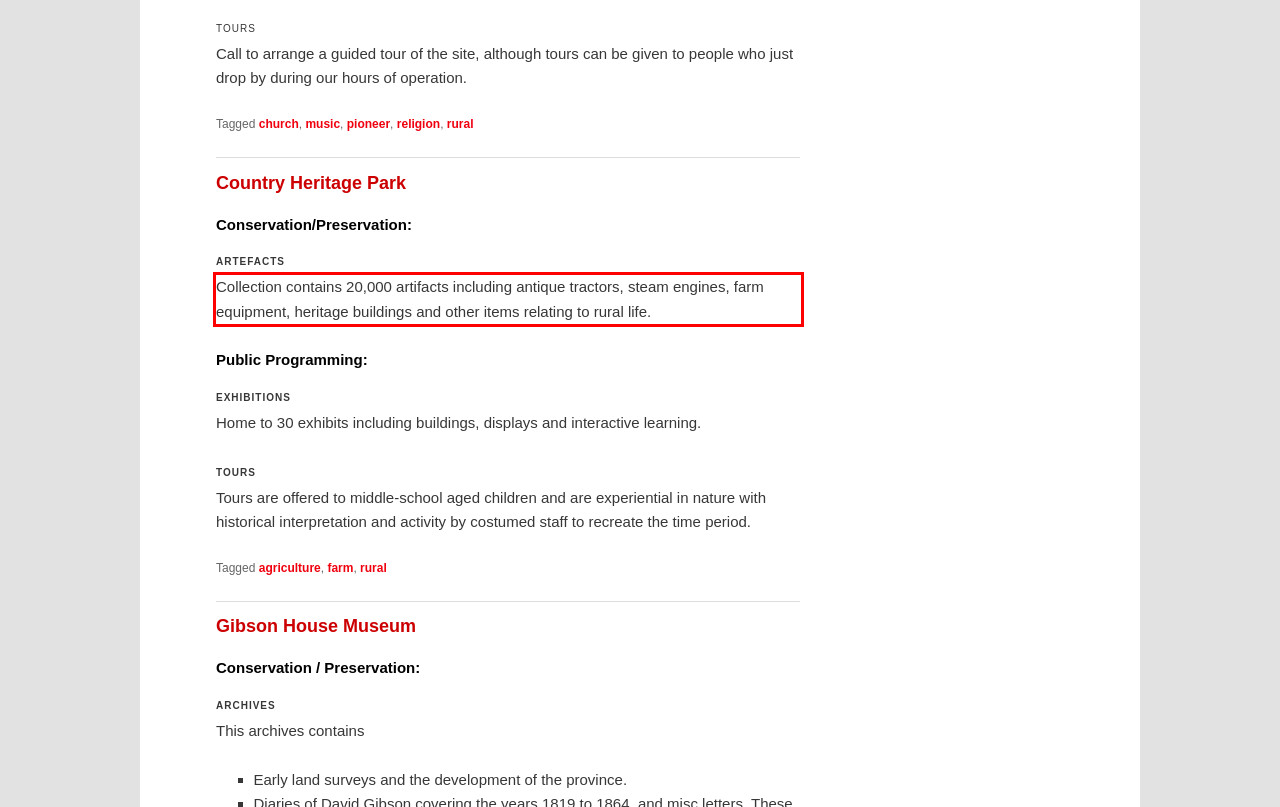Your task is to recognize and extract the text content from the UI element enclosed in the red bounding box on the webpage screenshot.

Collection contains 20,000 artifacts including antique tractors, steam engines, farm equipment, heritage buildings and other items relating to rural life.